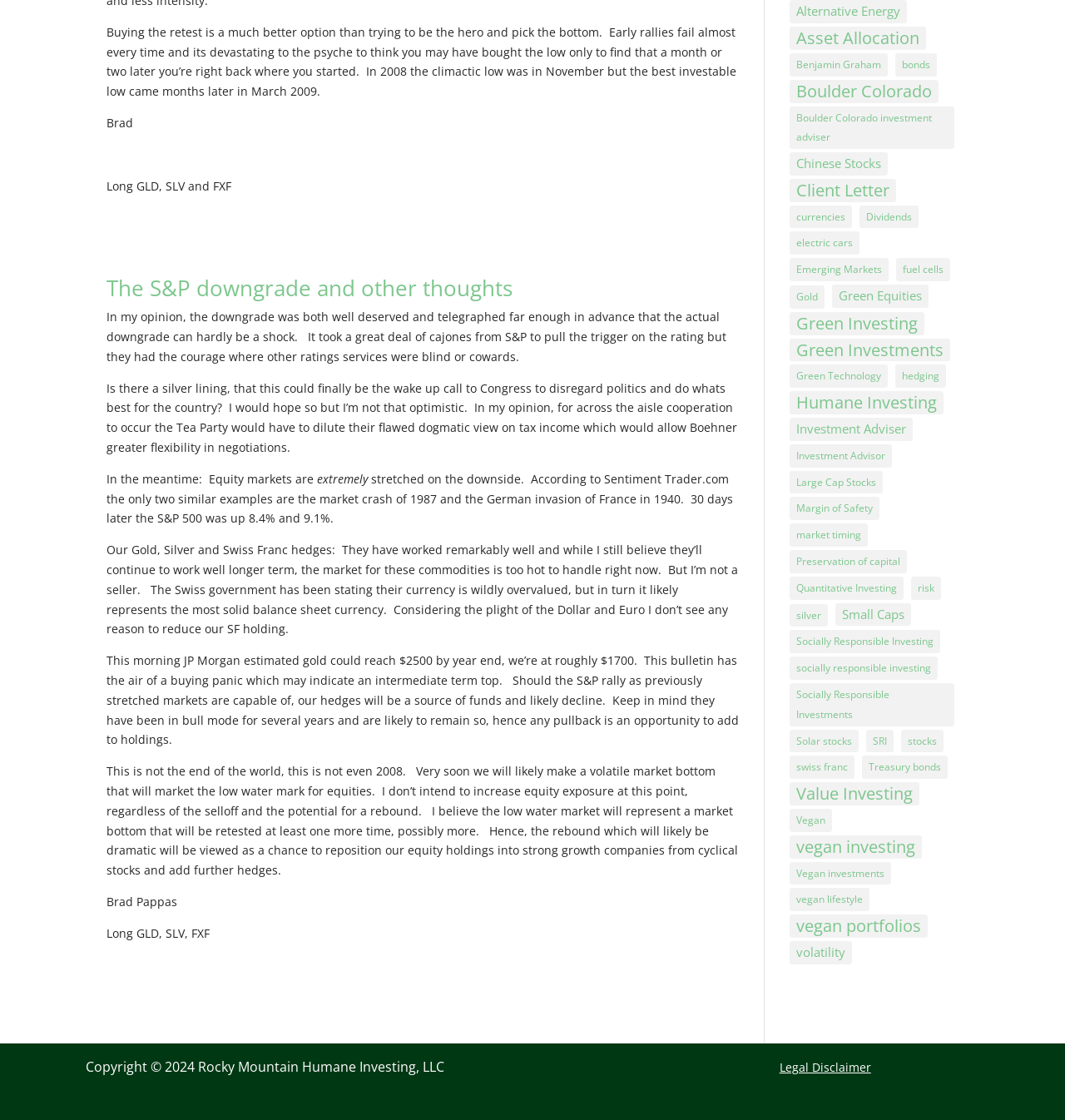Identify the bounding box coordinates of the section to be clicked to complete the task described by the following instruction: "Check the copyright information". The coordinates should be four float numbers between 0 and 1, formatted as [left, top, right, bottom].

[0.08, 0.944, 0.417, 0.961]